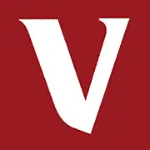Provide an in-depth description of the image.

The image features the logo of Vanguard, a well-known investment management company recognized for its extensive offerings of mutual funds, individual retirement accounts (IRAs), and exchange-traded funds (ETFs). The logo prominently displays a stylized letter "V" in white against a rich red background, symbolizing Vanguard's brand identity and commitment to investor advocacy. This visual representation reinforces Vanguard's reputation as a leader in low-cost investing and financial planning, appealing to individuals seeking to grow their retirement savings through various tax-advantaged accounts and investment options.